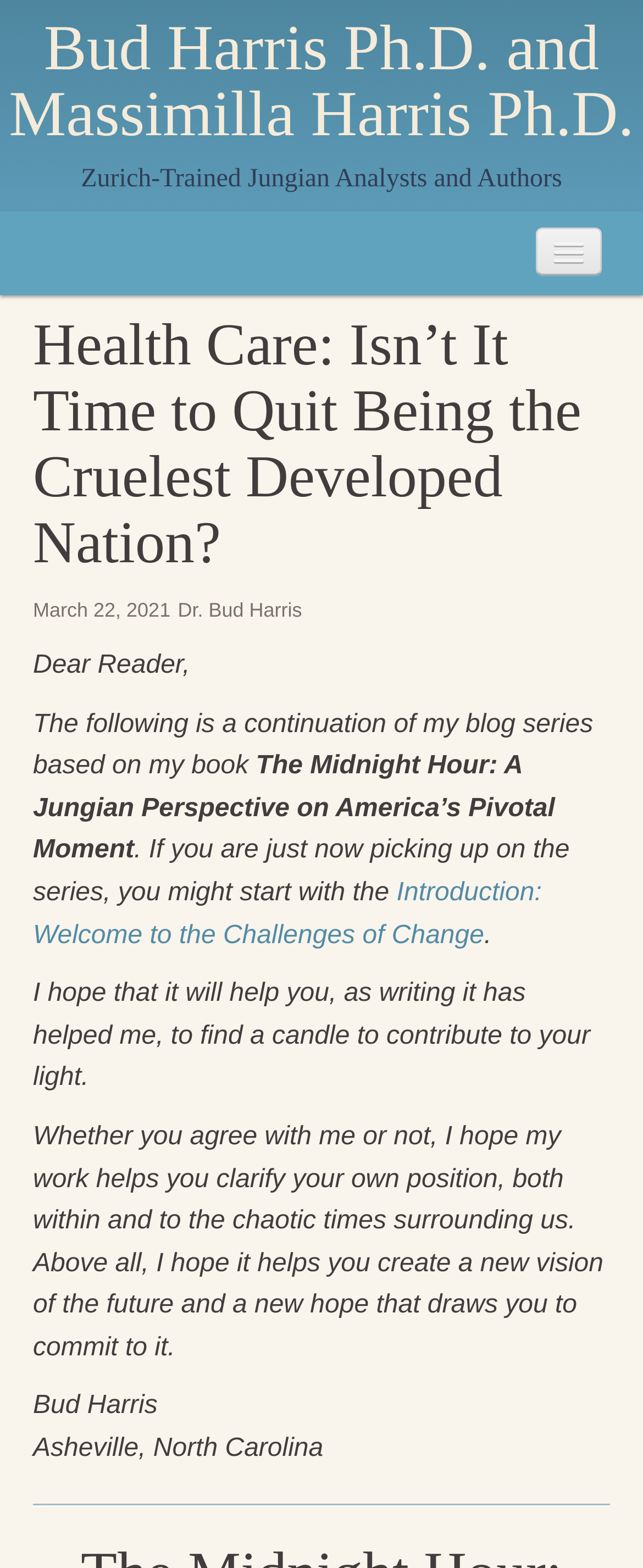Please give a one-word or short phrase response to the following question: 
Who is the author of the article?

Dr. Bud Harris